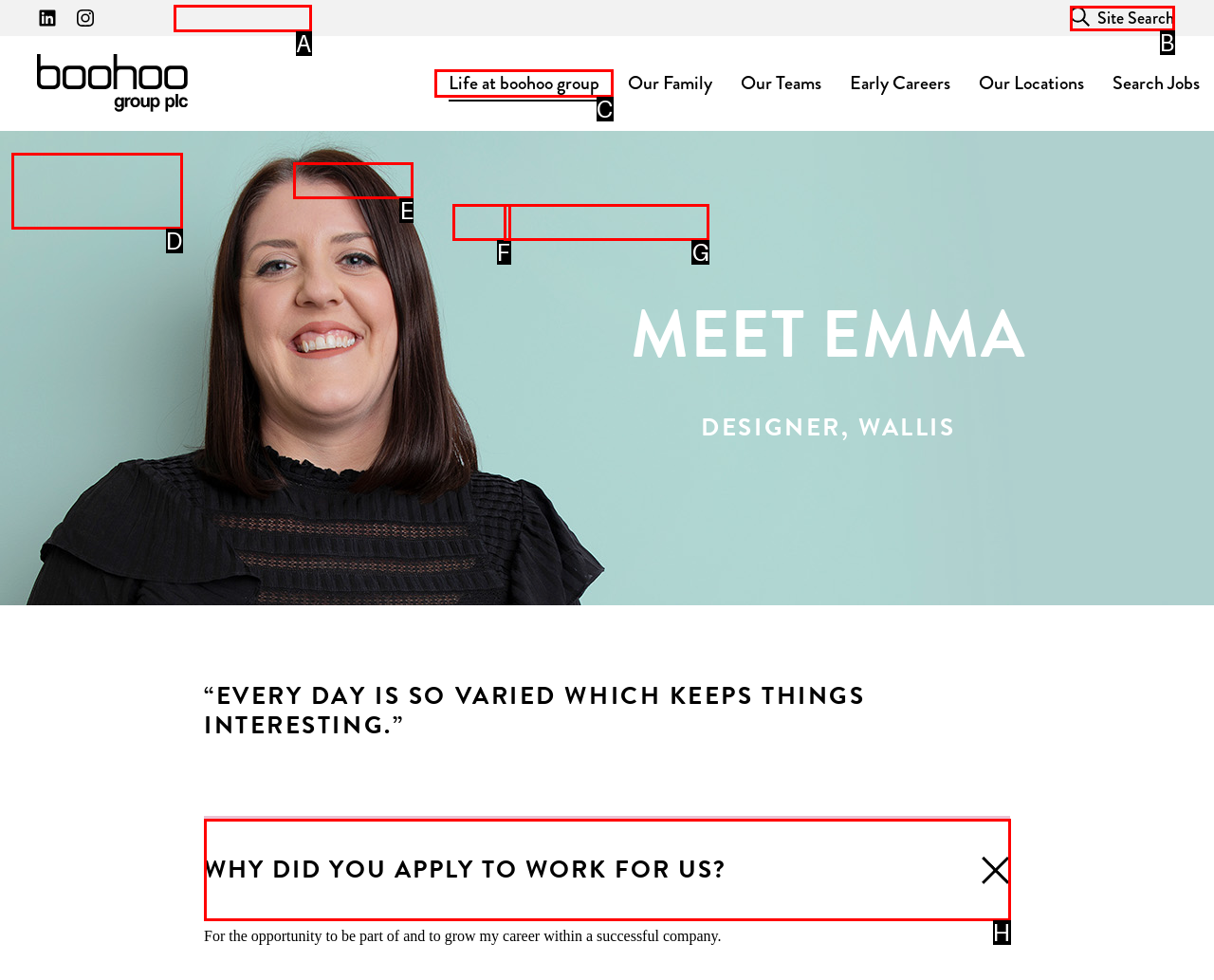Identify the HTML element to select in order to accomplish the following task: Visit the webpage about Our Lady of the Sierras Shrine
Reply with the letter of the chosen option from the given choices directly.

None